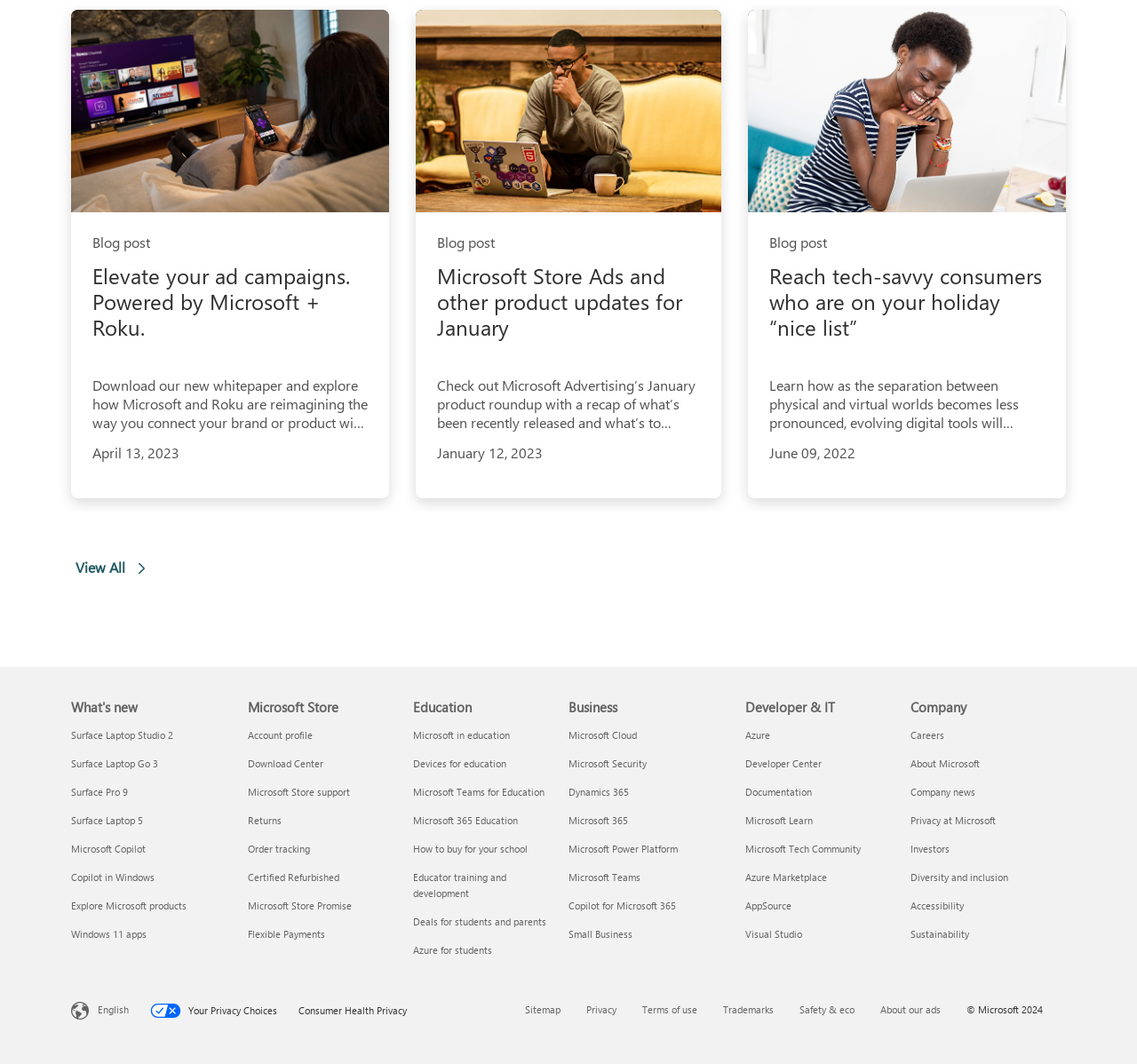Please identify the bounding box coordinates of the area that needs to be clicked to fulfill the following instruction: "Check careers at Microsoft."

[0.801, 0.685, 0.831, 0.697]